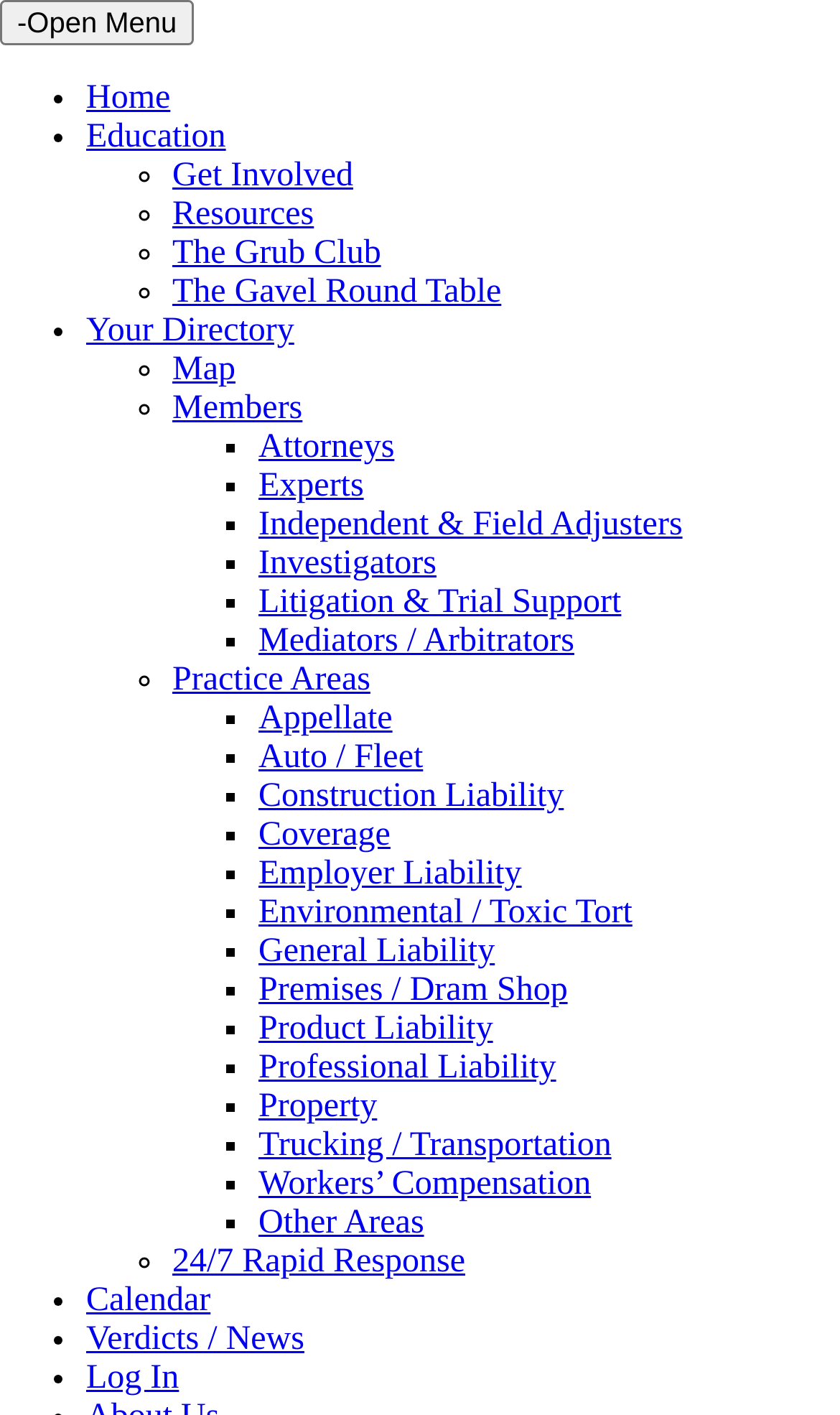Answer in one word or a short phrase: 
What is the last link in the menu?

Log In